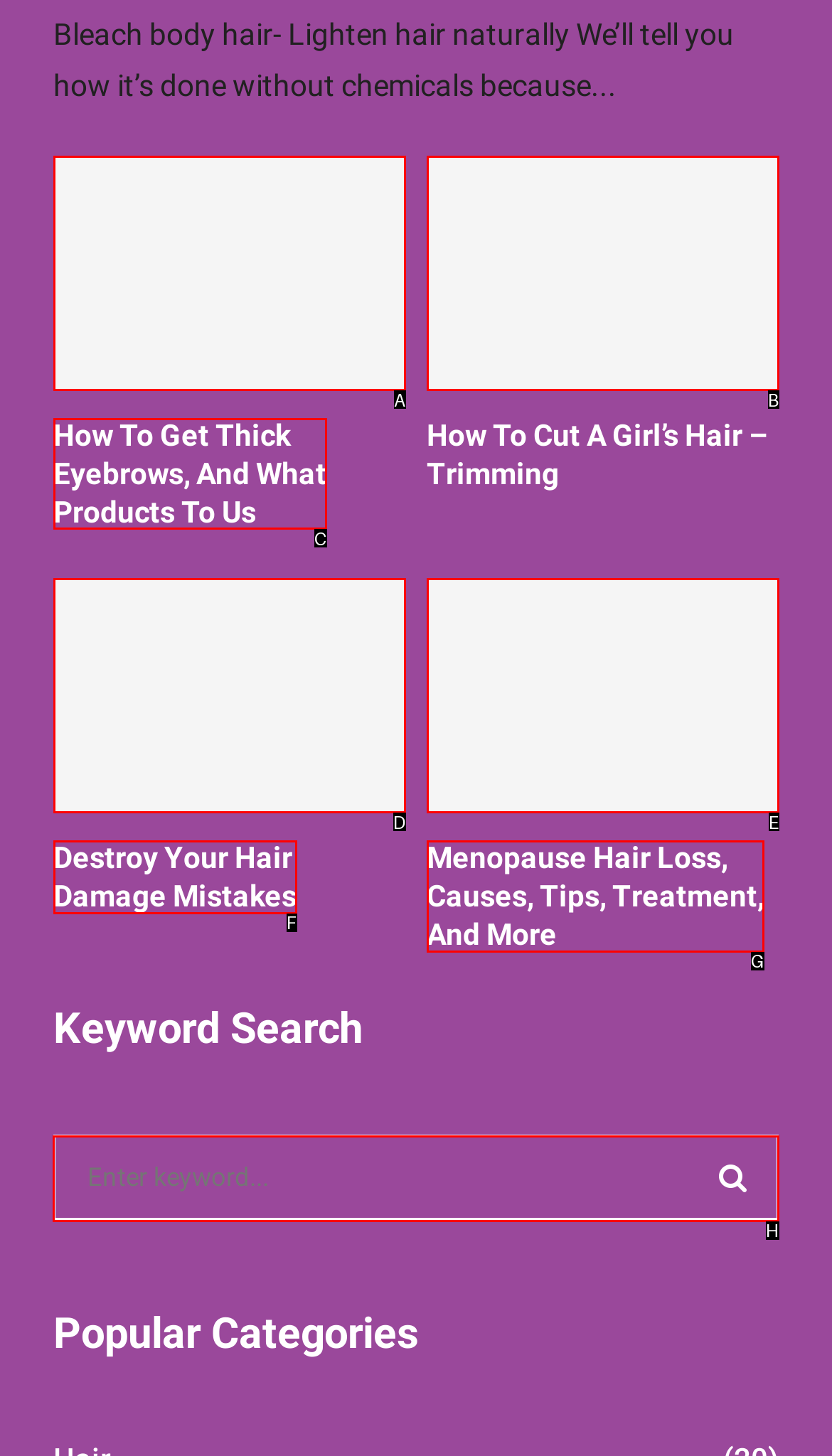Select the appropriate HTML element to click for the following task: Search for keywords
Answer with the letter of the selected option from the given choices directly.

H